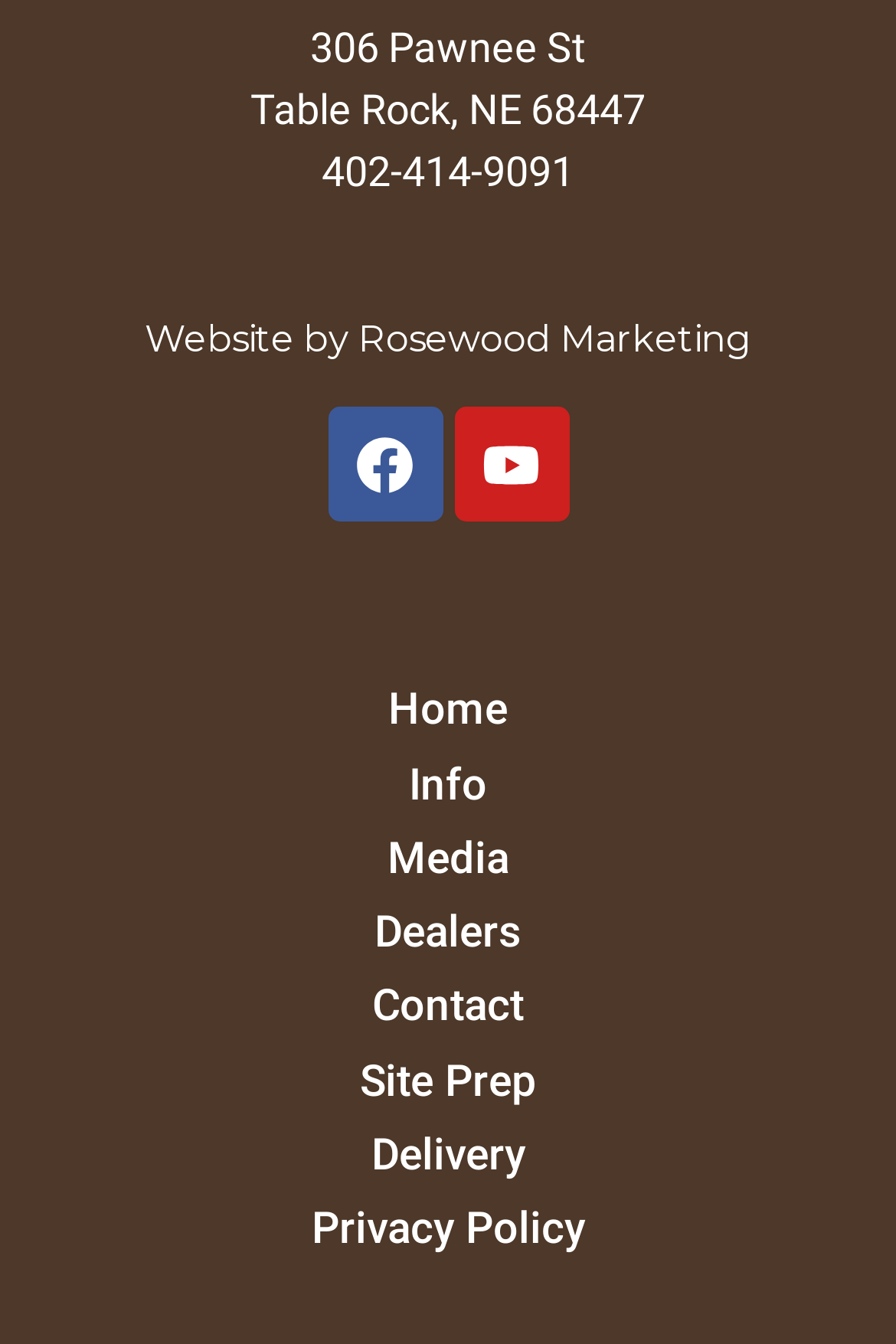Locate the bounding box coordinates of the UI element described by: "Site Prep". Provide the coordinates as four float numbers between 0 and 1, formatted as [left, top, right, bottom].

[0.092, 0.778, 0.908, 0.833]